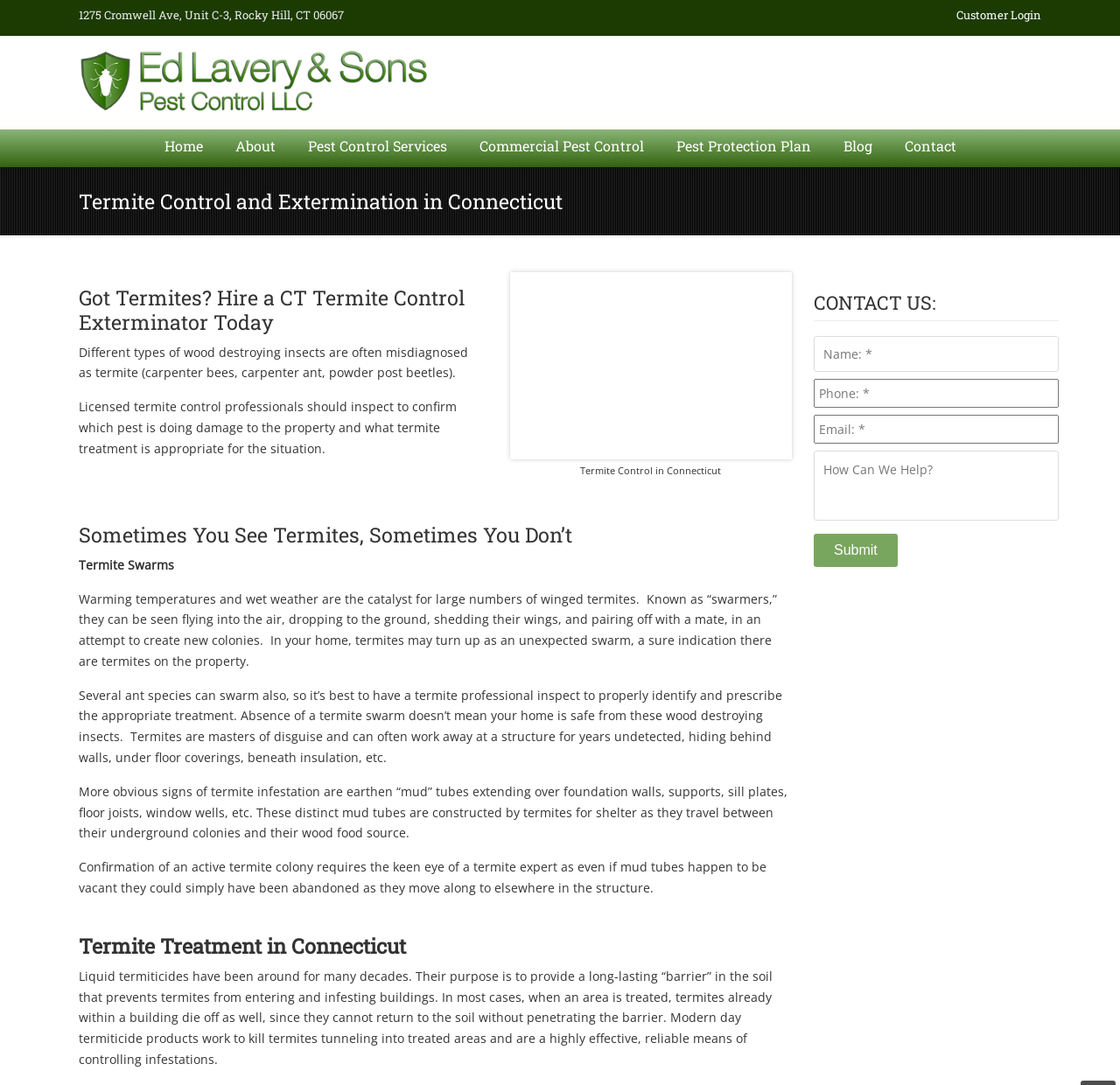Pinpoint the bounding box coordinates of the area that must be clicked to complete this instruction: "Click to call the pest control company".

[0.758, 0.088, 0.93, 0.103]